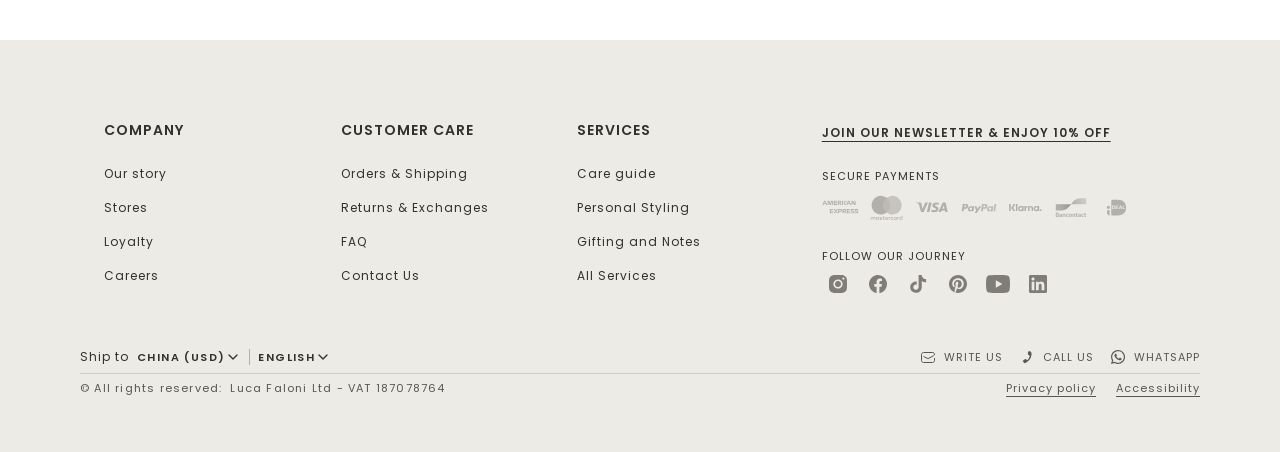How can I contact Luca Faloni?
Give a thorough and detailed response to the question.

I found the contact methods by looking at the links under the heading 'CONTACT US', which include 'WRITE US', 'CALL US', and 'WHATSAPP'.